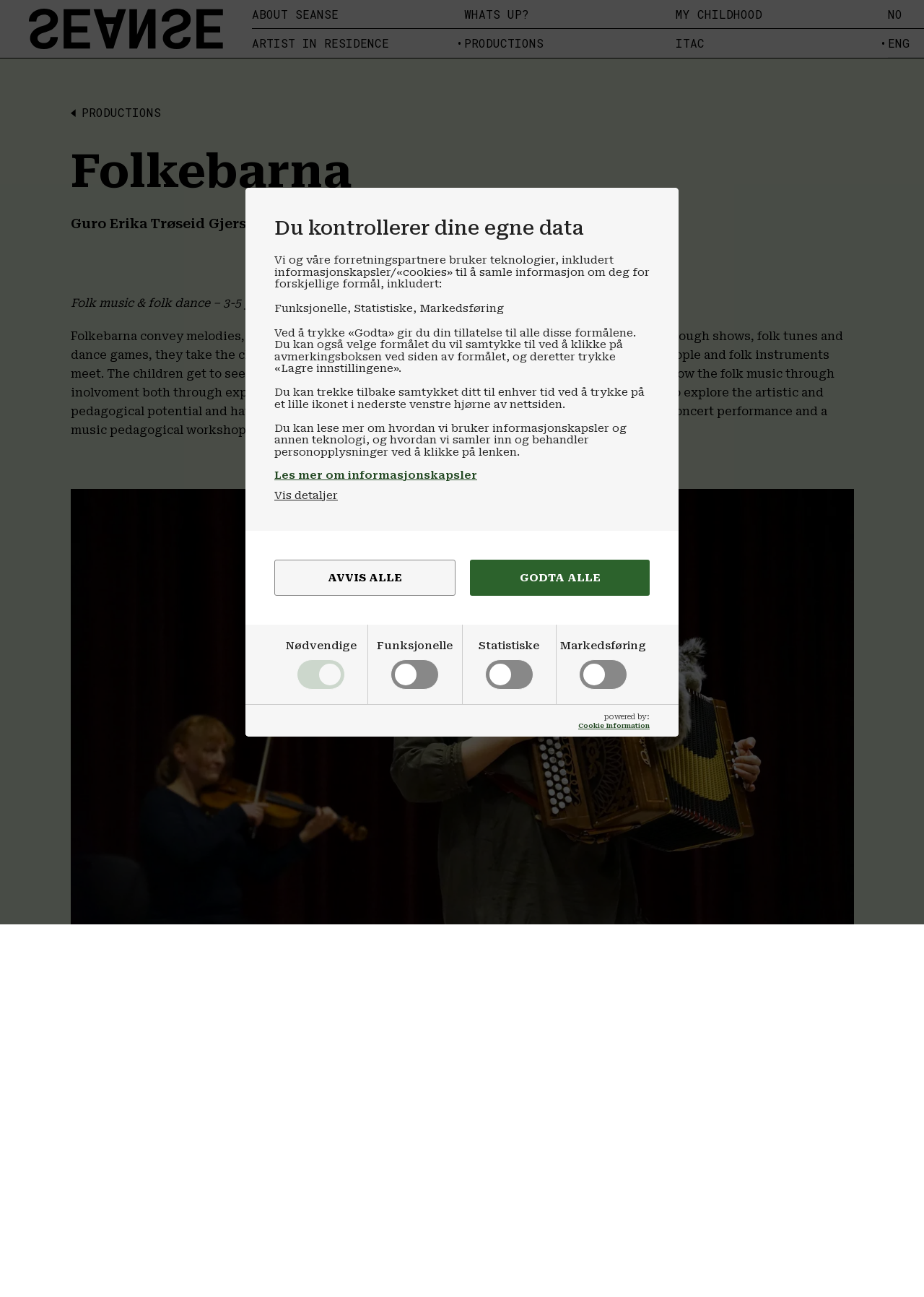How many years are listed at the bottom of the webpage?
Kindly offer a comprehensive and detailed response to the question.

The webpage lists years from 2005 to 2019, and then from 2020 to 2023, making a total of 15 years.